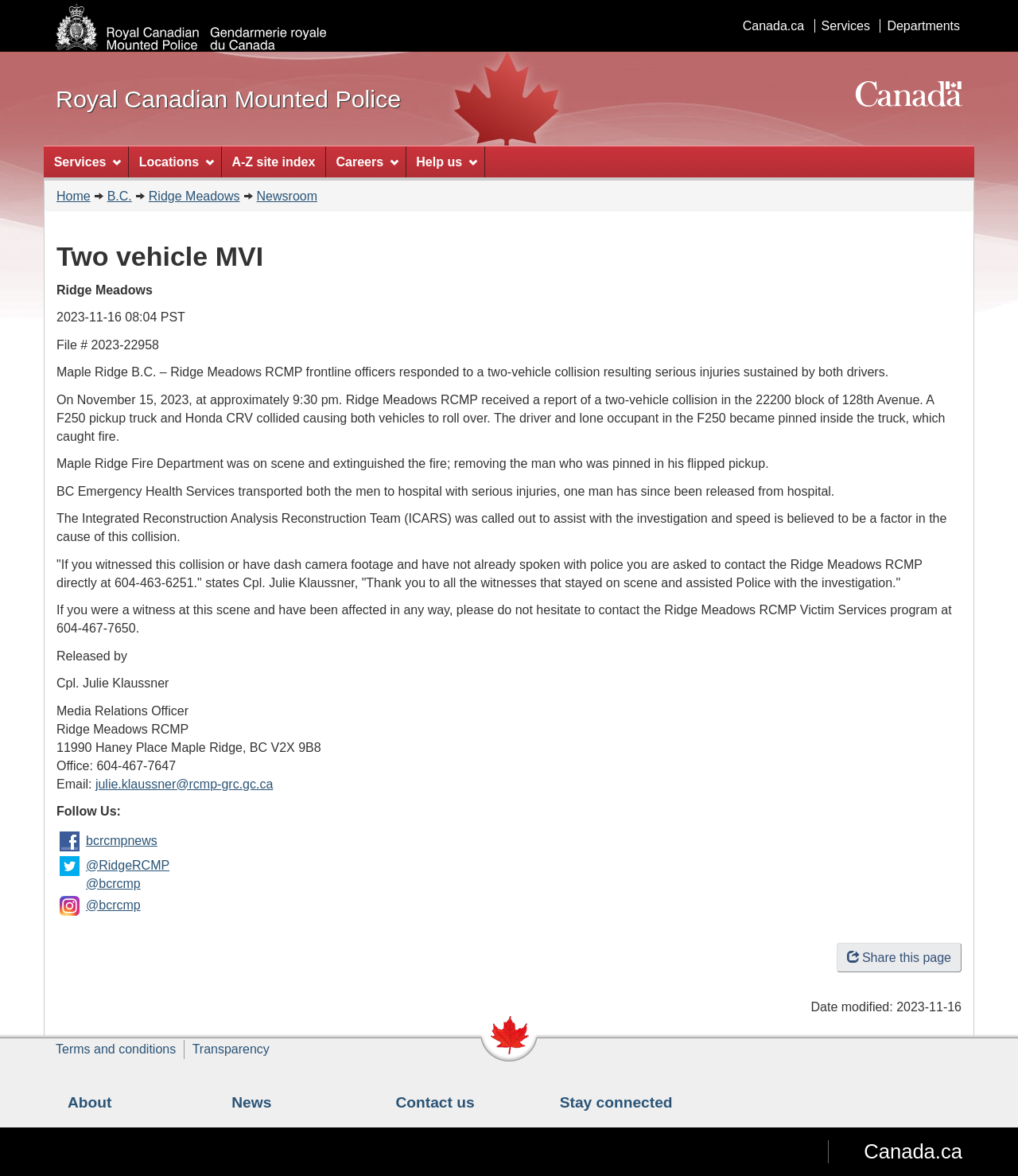Please examine the image and answer the question with a detailed explanation:
How many vehicles were involved in the collision?

I found the answer by reading the text content of the webpage, specifically the sentence 'Ridge Meadows RCMP frontline officers responded to a two-vehicle collision...' which indicates the number of vehicles involved in the collision.